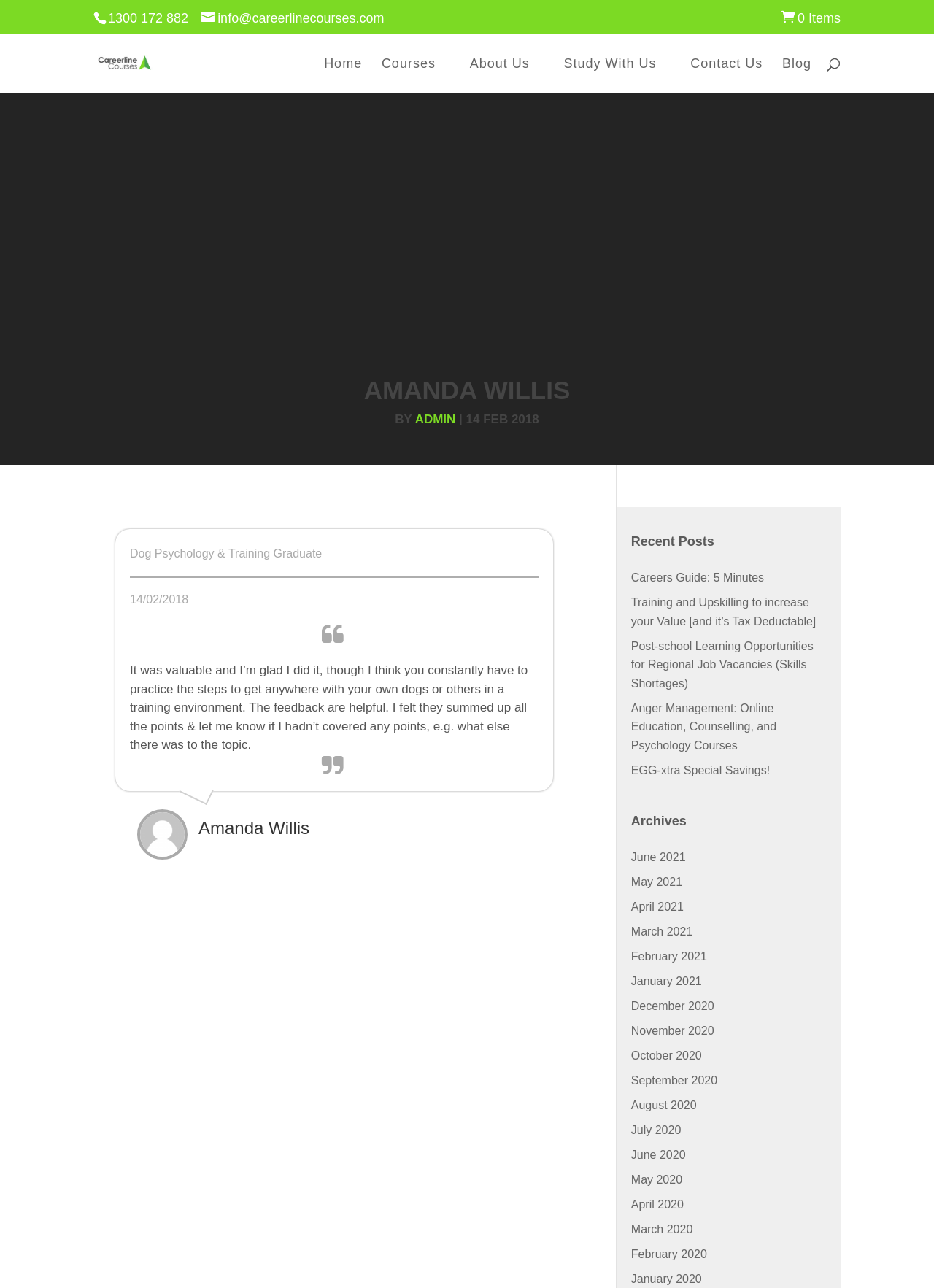What is the date of the article?
Look at the image and answer with only one word or phrase.

14/02/2018